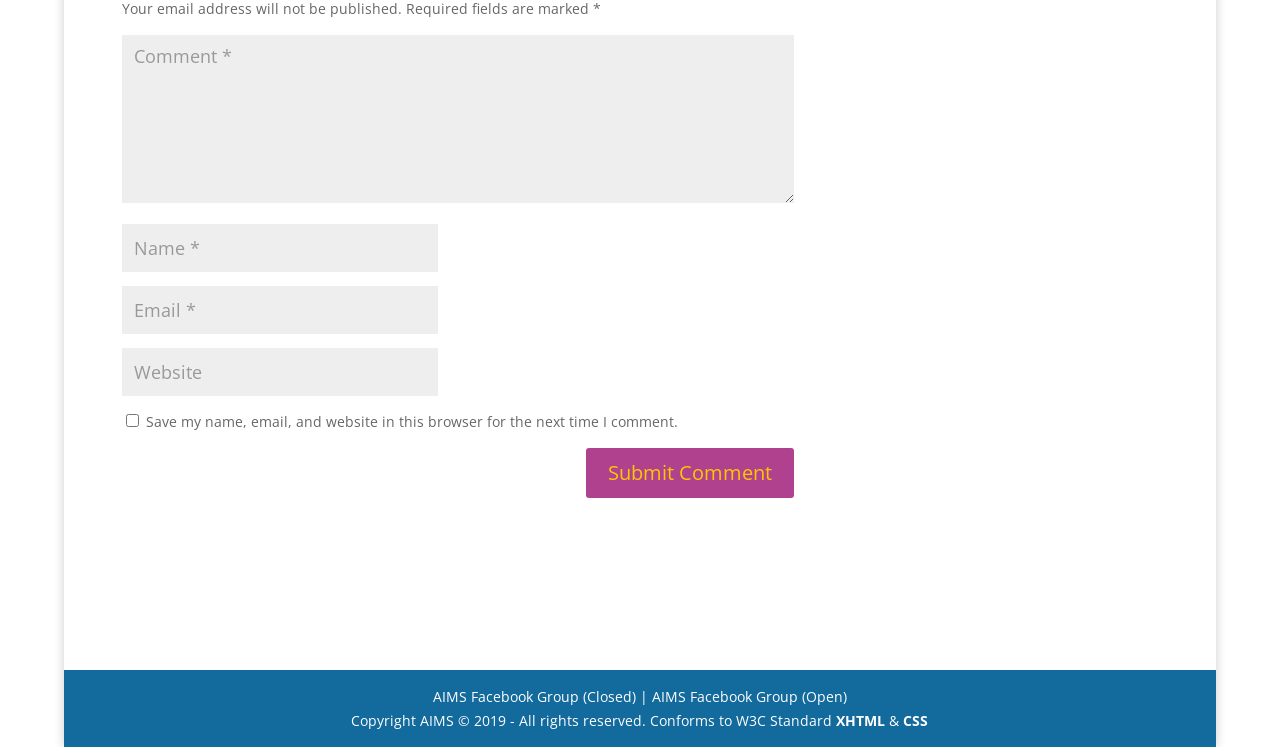What are the two Facebook groups mentioned? Based on the image, give a response in one word or a short phrase.

AIMS Facebook Group (Closed) and AIMS Facebook Group (Open)